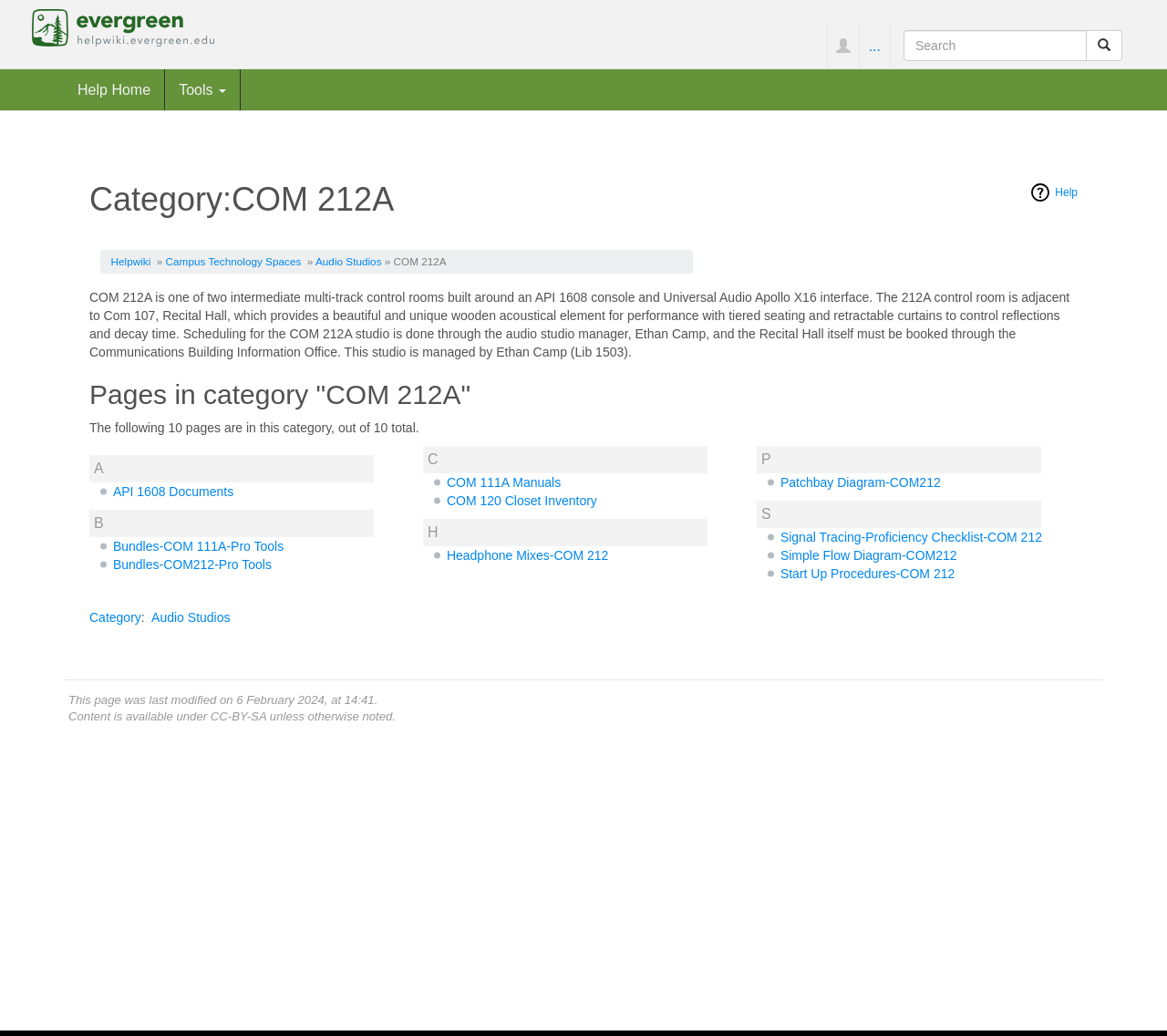Answer the following query concisely with a single word or phrase:
What is the name of the audio studio manager?

Ethan Camp